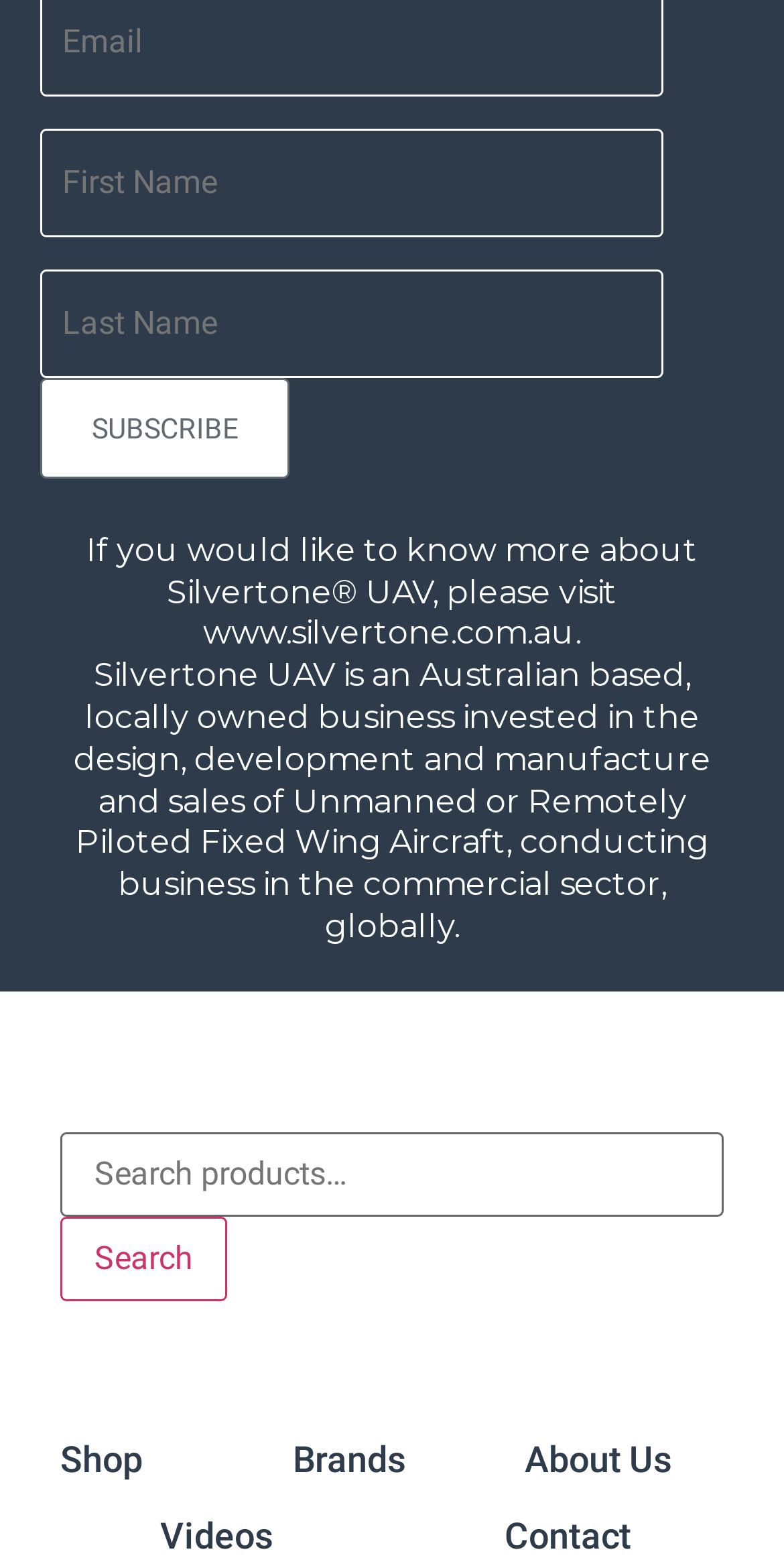How many textboxes are available on the page?
Please provide a single word or phrase as your answer based on the image.

2